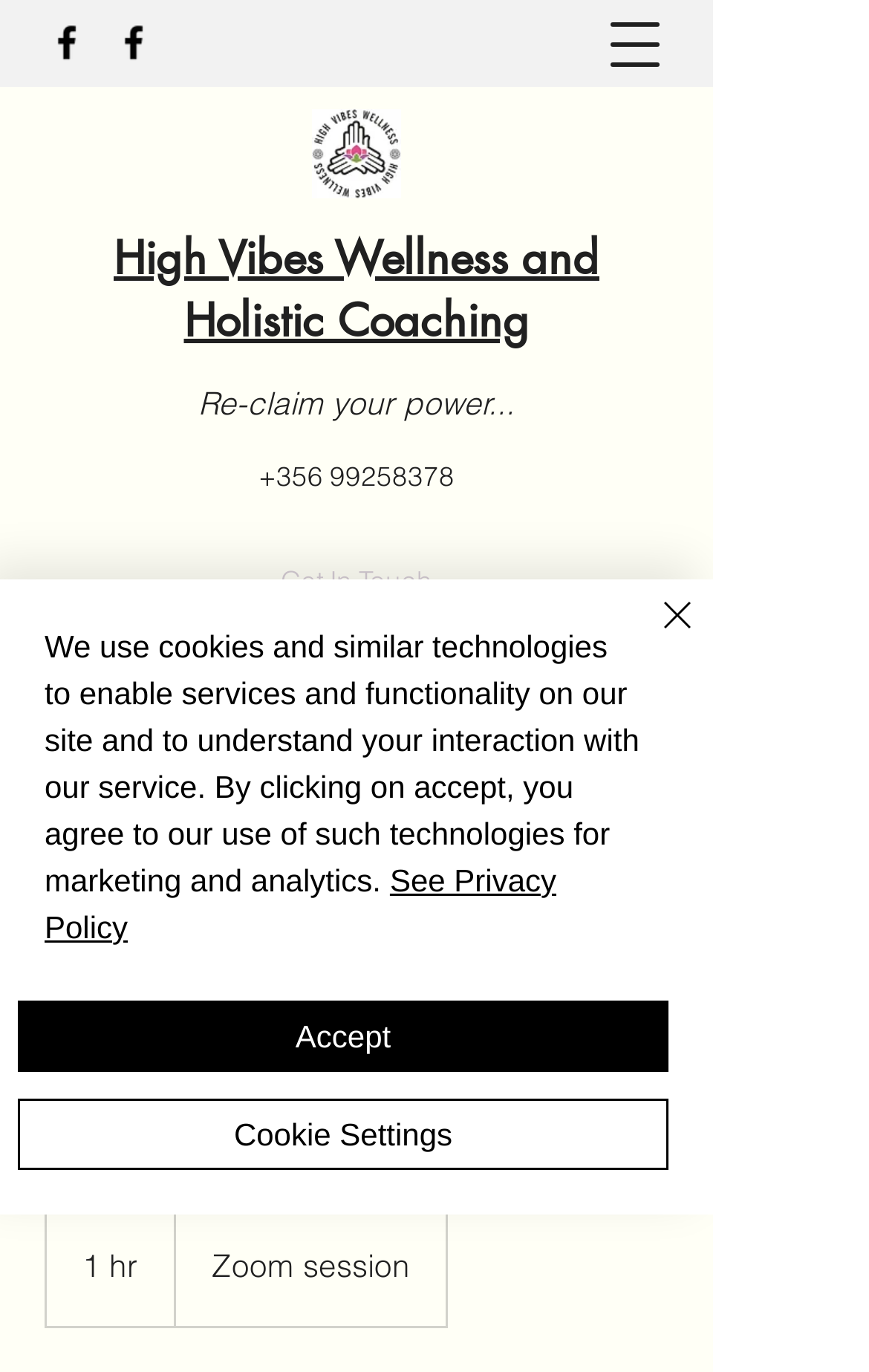Describe all the key features and sections of the webpage thoroughly.

This webpage is about Health/Wellness Coaching, specifically the Exclusive Plan offered by High Vibes Wellness. At the top left corner, there is a social bar with two Facebook links, each accompanied by a Facebook icon. Below the social bar, there is a navigation menu button on the top right corner. 

On the left side of the page, there is a large image of a person doing yoga, taking up about a quarter of the page. Above the image, there is a link to High Vibes Wellness and Holistic Coaching. 

In the center of the page, there is a prominent text "Re-claim your power..." followed by a phone number "+356 99258378" and a "Get In Touch" link. Below this section, there is a heading "Health/Wellness Coaching- Exclusive Plan" with a description "A one to one Transformation coaching" and a mention of Zoom sessions.

At the bottom left corner, there is a "Chat" button with an accompanying image. On the bottom right corner, there is a cookie policy alert with buttons to "Accept", "Cookie Settings", and "Close". The alert also includes a link to "See Privacy Policy".